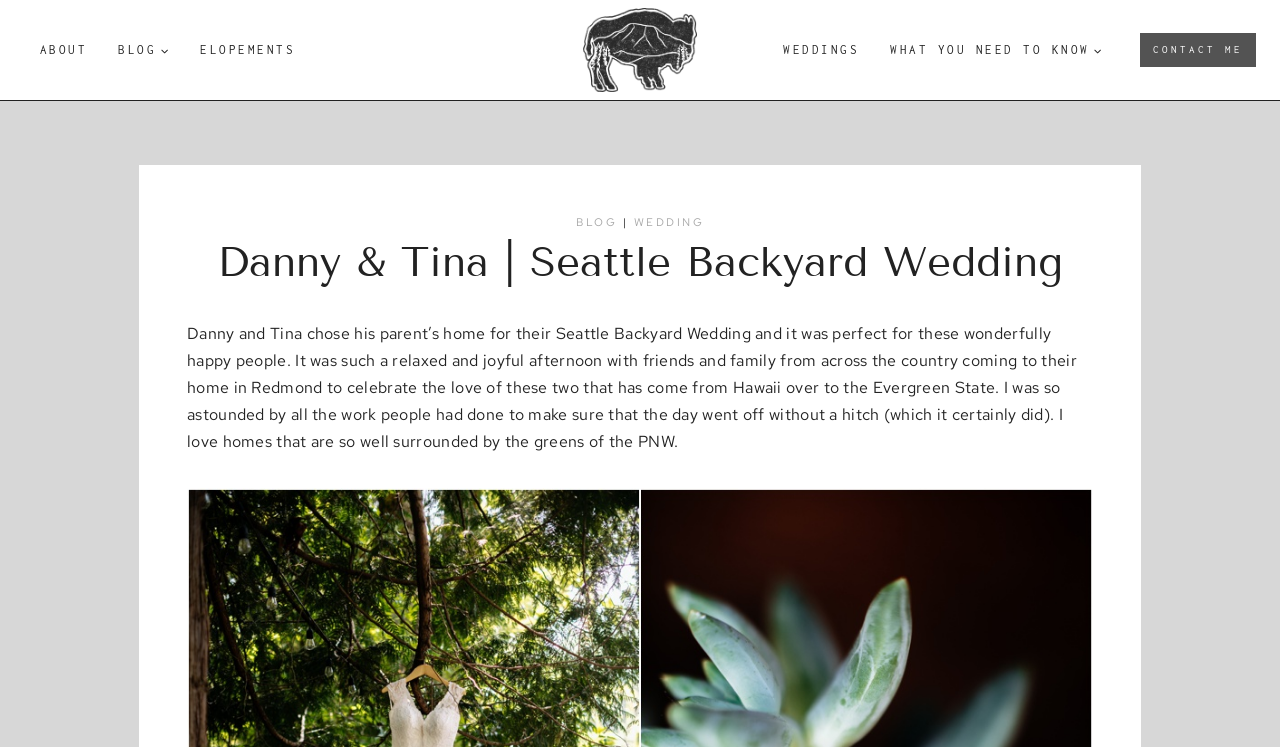Calculate the bounding box coordinates for the UI element based on the following description: "Contact Me". Ensure the coordinates are four float numbers between 0 and 1, i.e., [left, top, right, bottom].

[0.891, 0.044, 0.981, 0.09]